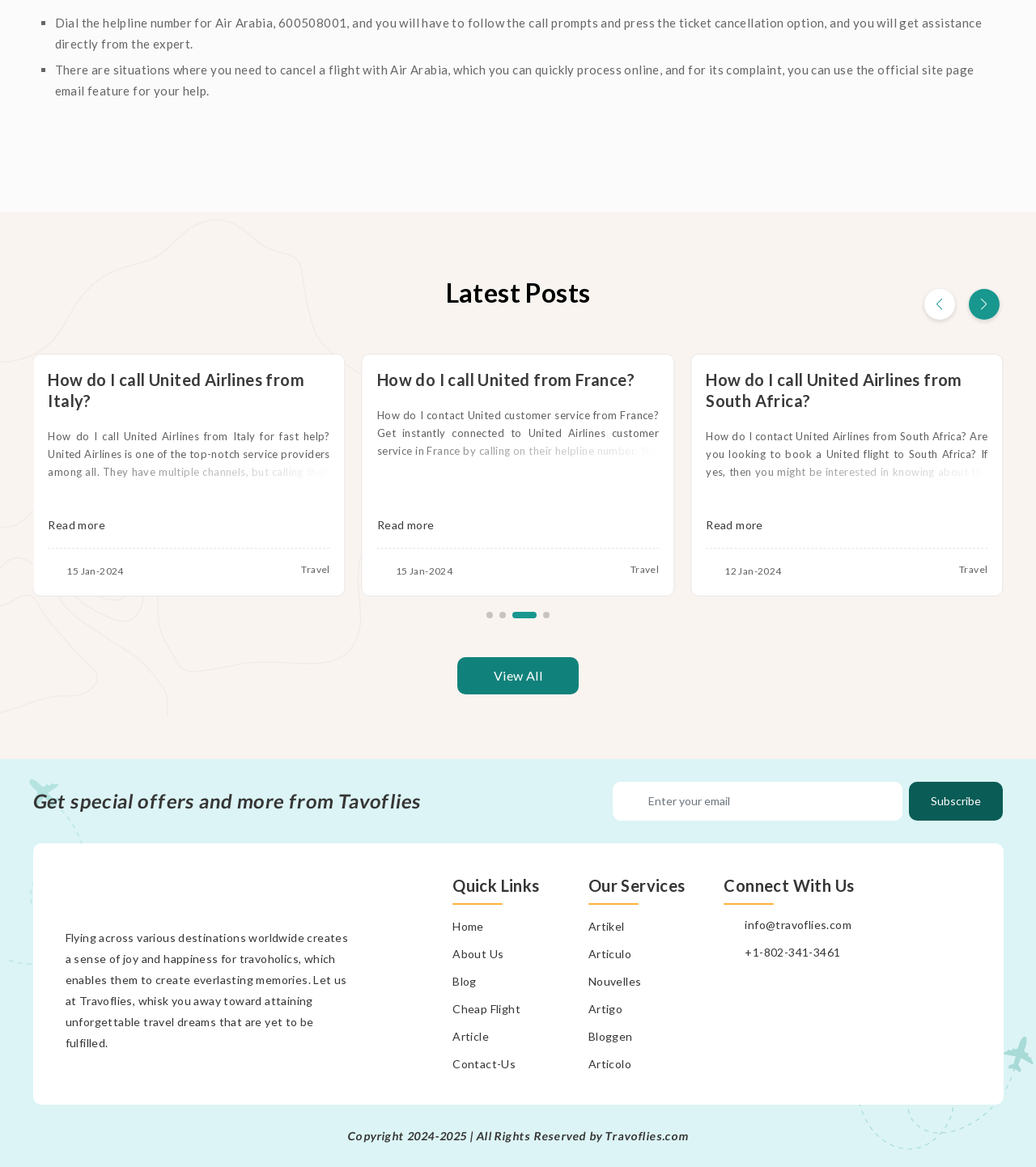Can you specify the bounding box coordinates for the region that should be clicked to fulfill this instruction: "Read more about how to call United Airlines from Italy".

[0.032, 0.303, 0.333, 0.511]